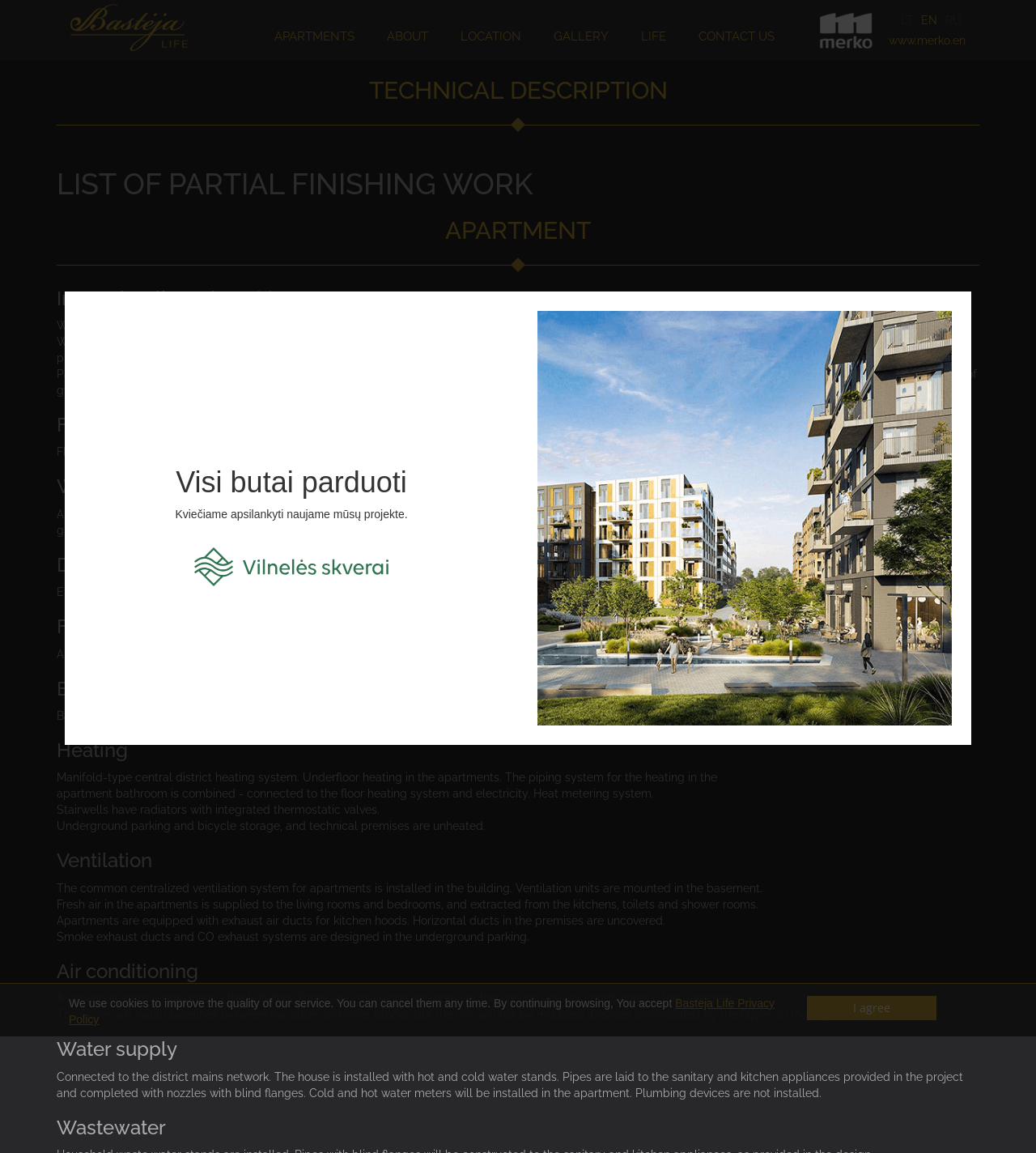Specify the bounding box coordinates of the element's area that should be clicked to execute the given instruction: "Click on CONTACT US". The coordinates should be four float numbers between 0 and 1, i.e., [left, top, right, bottom].

[0.662, 0.014, 0.759, 0.049]